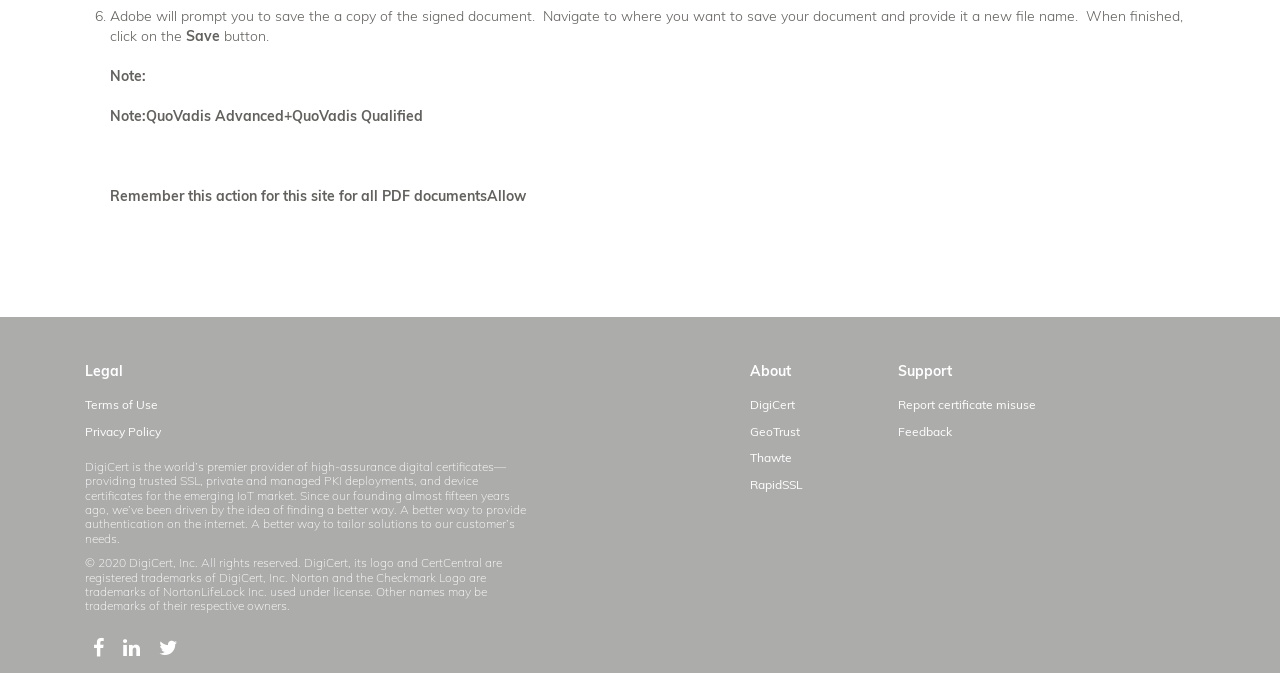Locate the bounding box coordinates of the element that should be clicked to fulfill the instruction: "Contact Taizhou Kanglong Medical Treatment Technology Co., Ltd.".

None